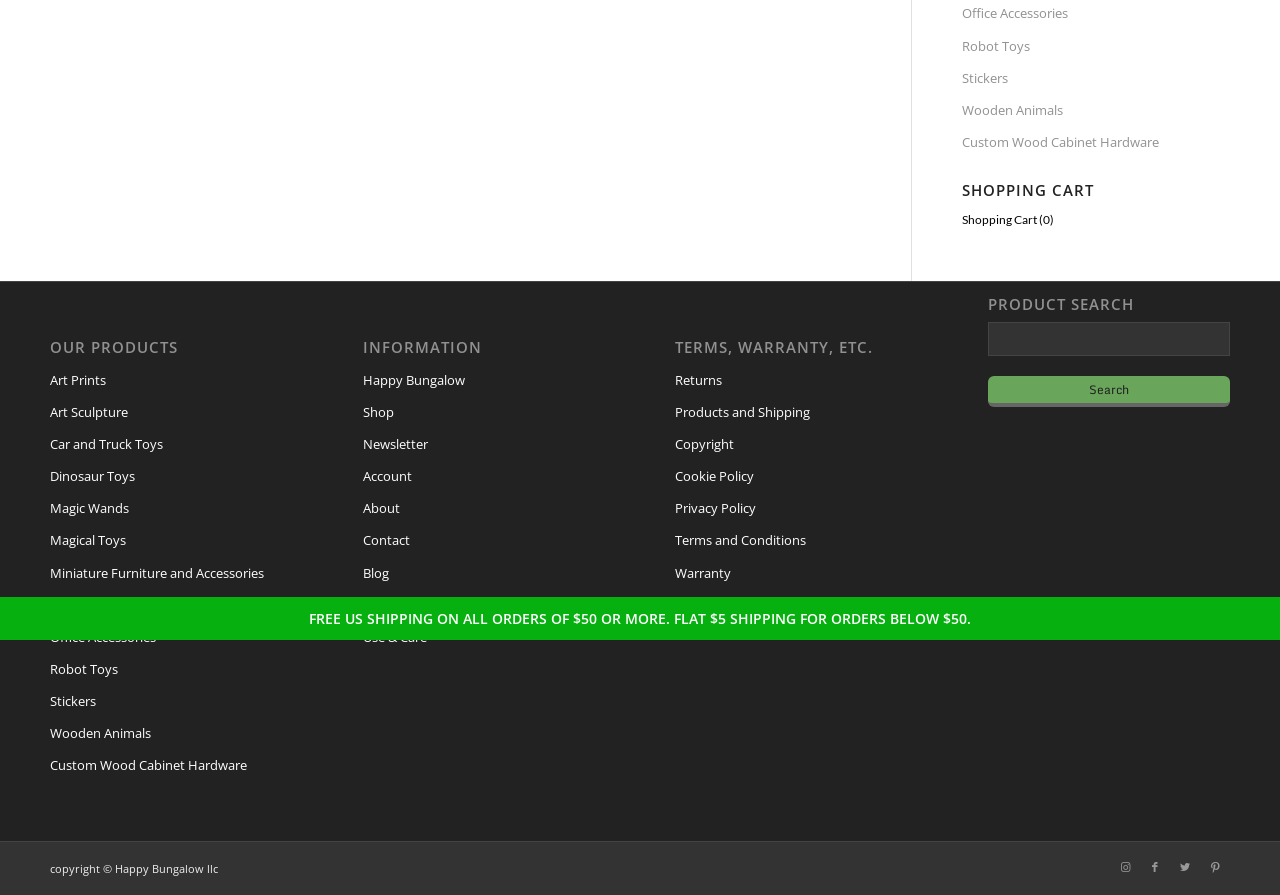Provide the bounding box coordinates for the UI element described in this sentence: "Copyright". The coordinates should be four float values between 0 and 1, i.e., [left, top, right, bottom].

[0.528, 0.479, 0.717, 0.515]